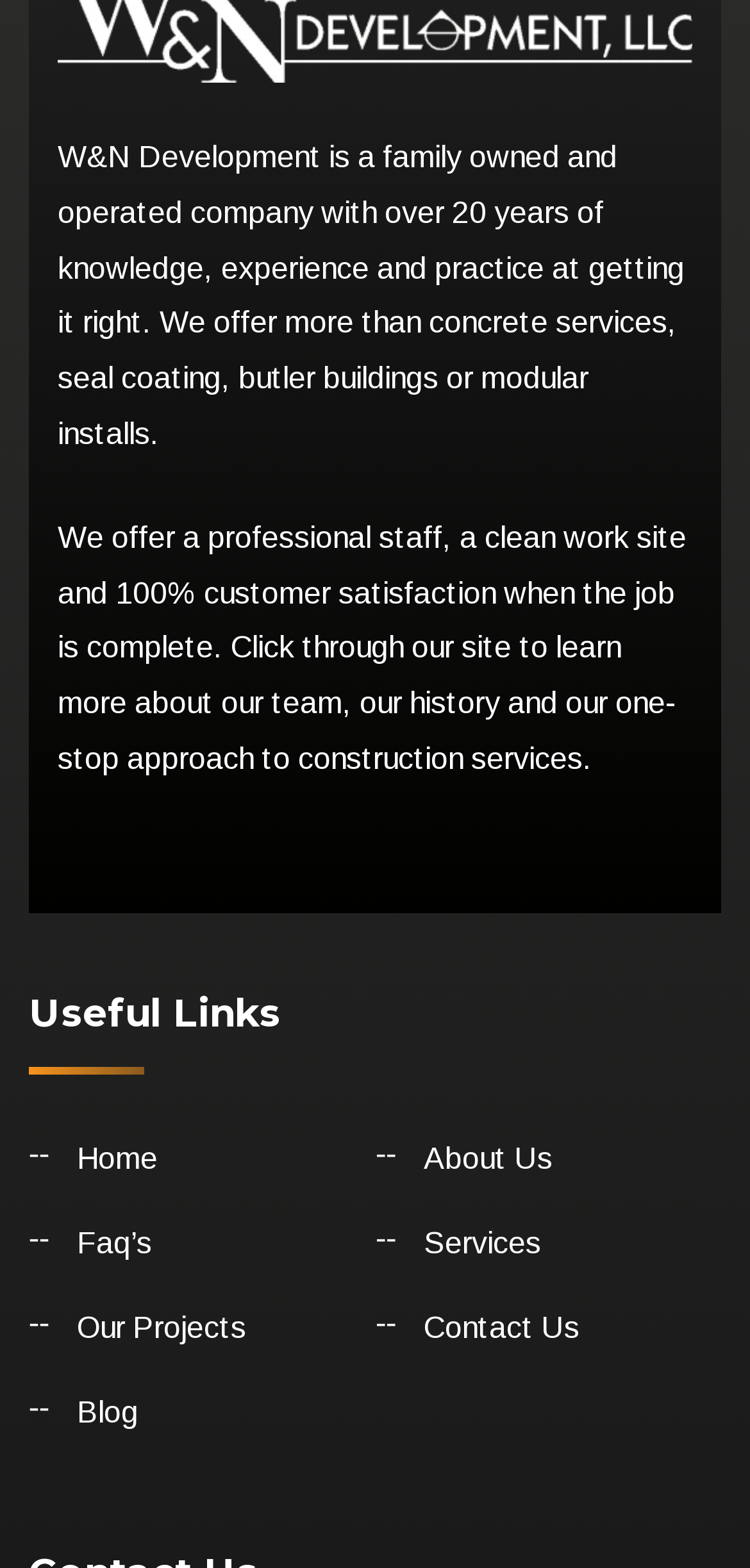Find the coordinates for the bounding box of the element with this description: "alt="Awesome Image"".

[0.077, 0.004, 0.923, 0.025]